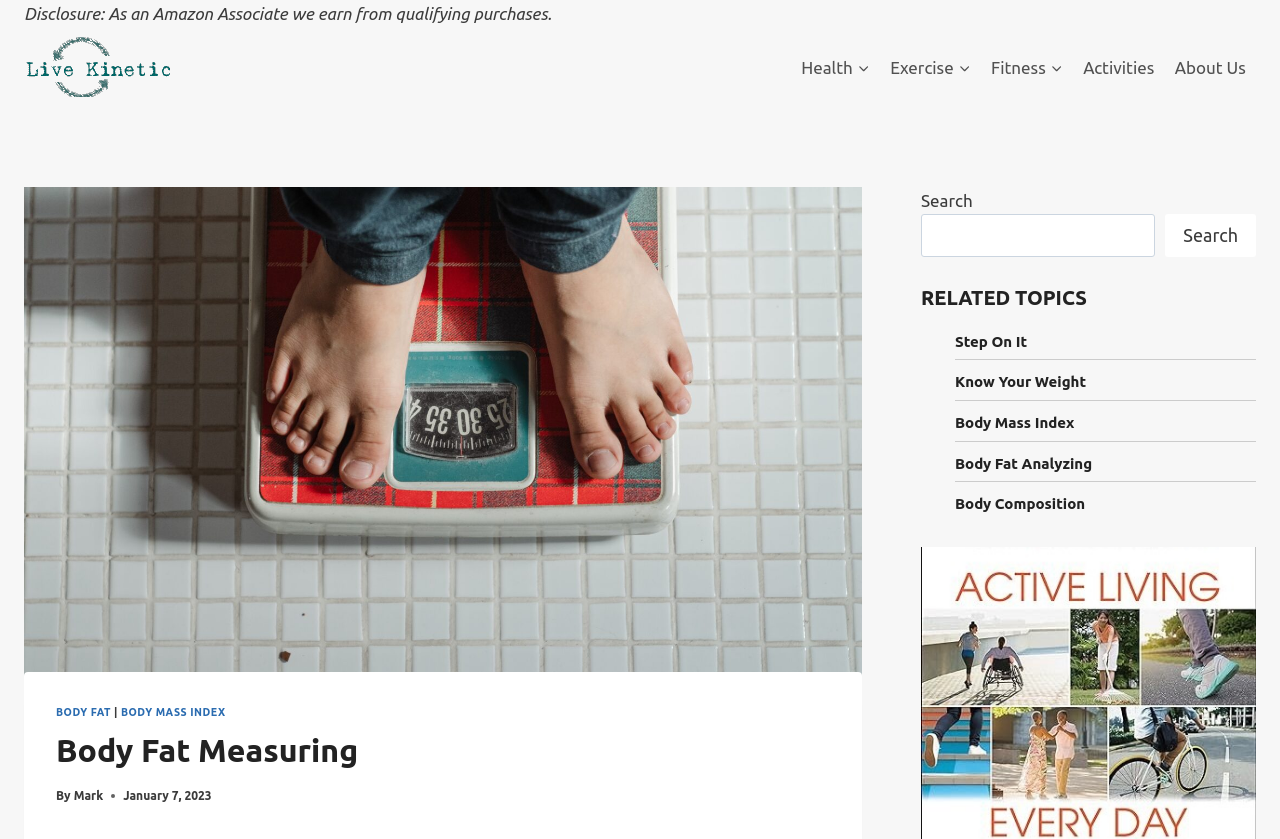Find the bounding box coordinates of the element to click in order to complete the given instruction: "Click on the 'About Us' link."

[0.91, 0.052, 0.981, 0.108]